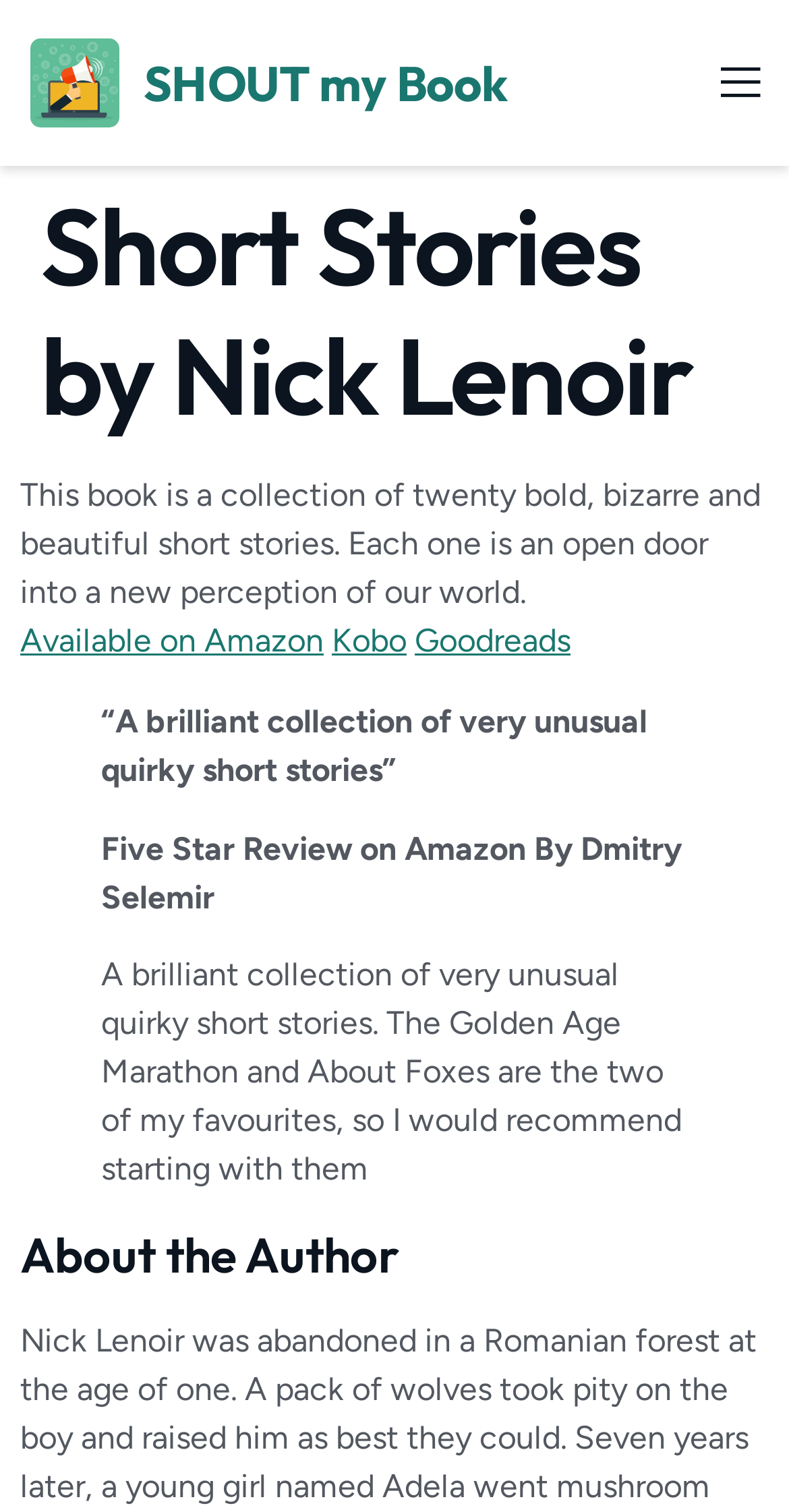Analyze the image and answer the question with as much detail as possible: 
How many sections are there on the webpage?

I identified two main sections on the webpage: one describing the book and another about the author, which are separated by a heading 'About the Author'.